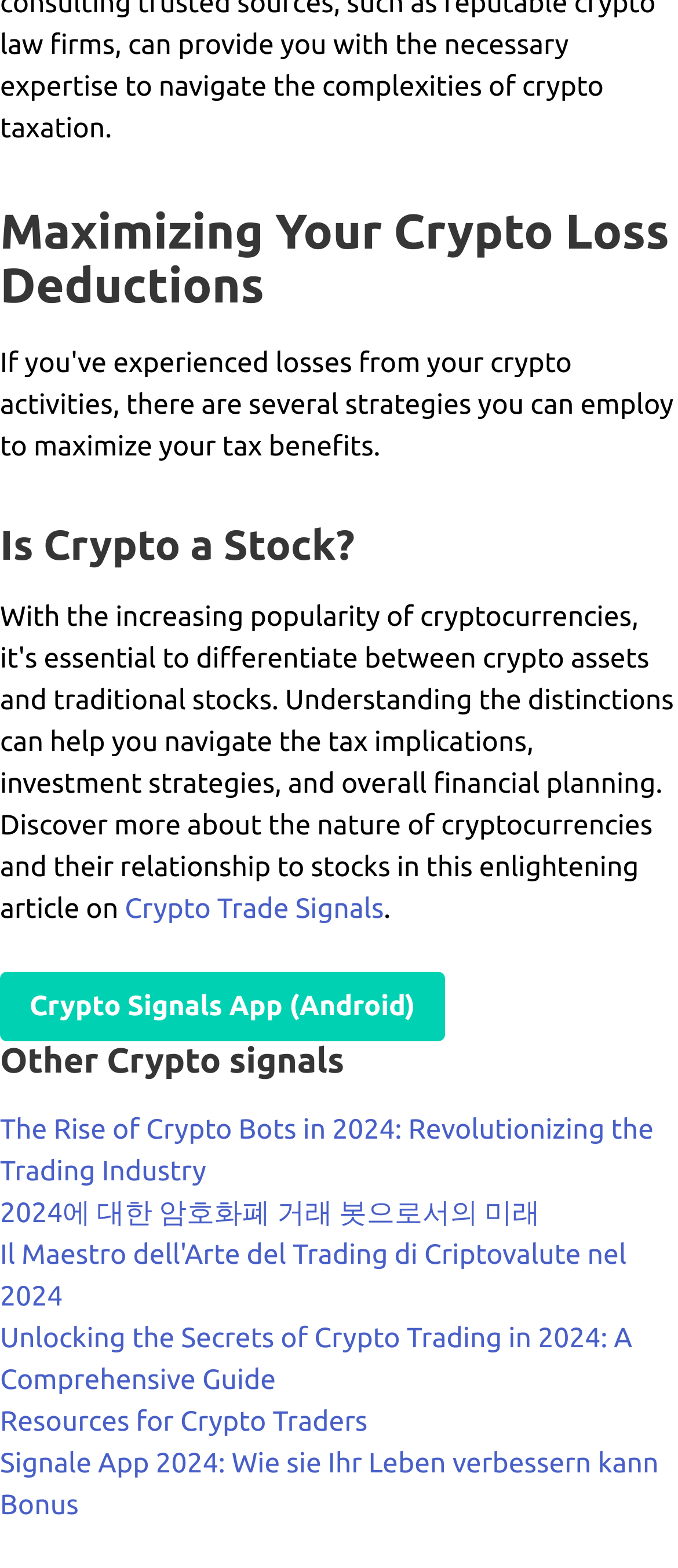What is the last link on the webpage? Observe the screenshot and provide a one-word or short phrase answer.

Bonus